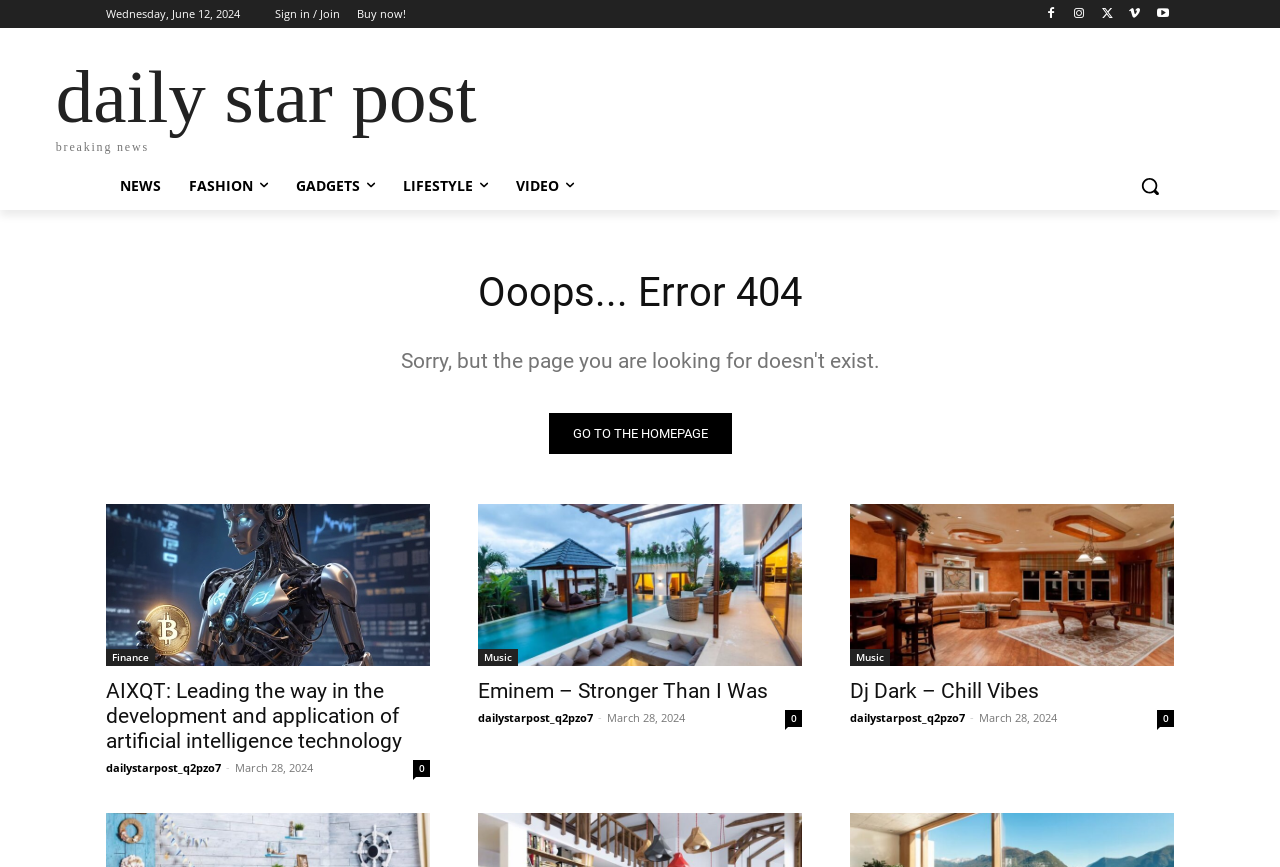Please determine the bounding box coordinates of the clickable area required to carry out the following instruction: "Read news". The coordinates must be four float numbers between 0 and 1, represented as [left, top, right, bottom].

[0.083, 0.186, 0.137, 0.242]